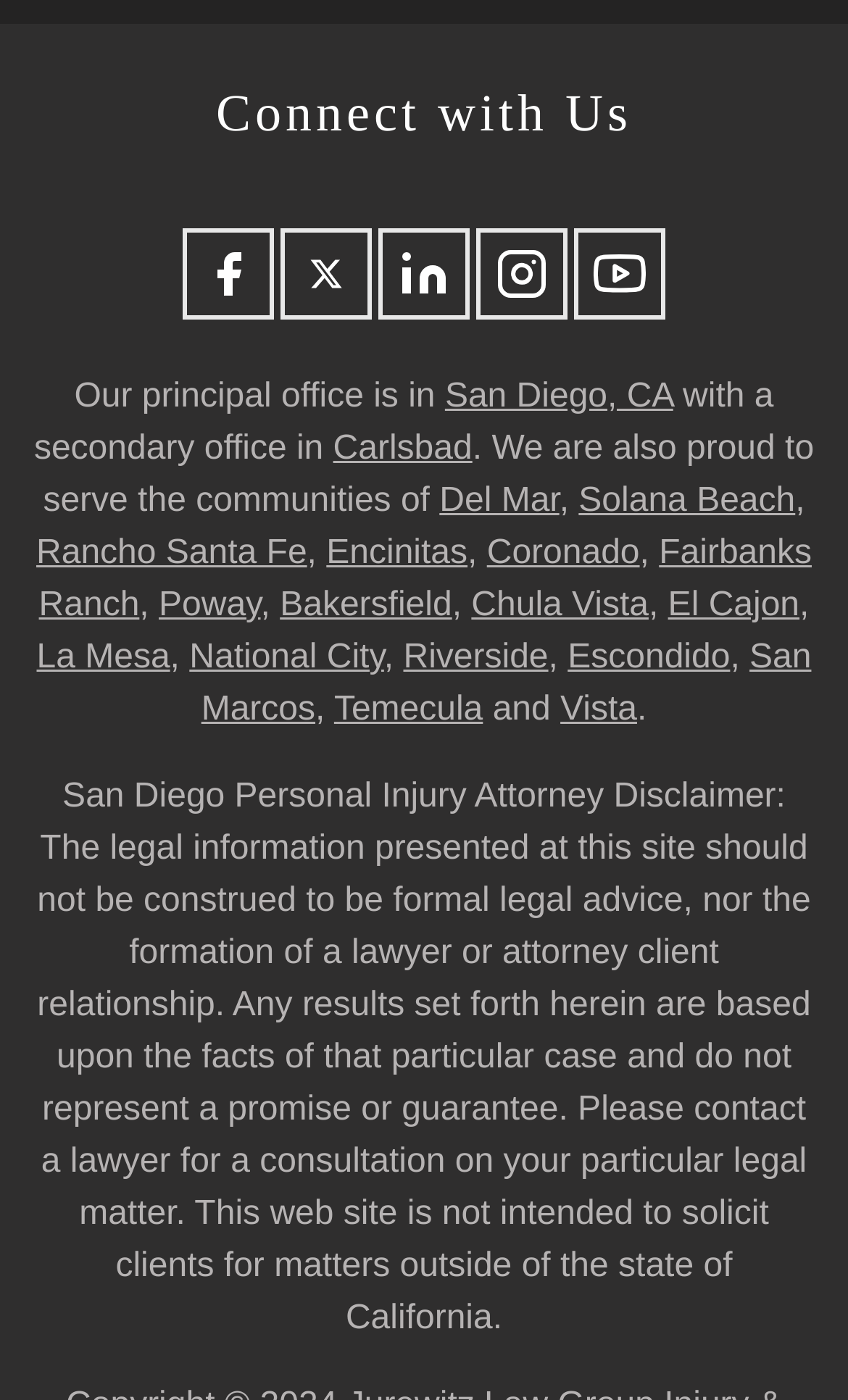Respond to the question below with a concise word or phrase:
What is the last city mentioned in the list of communities served?

Vista